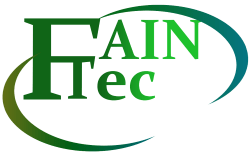Refer to the screenshot and answer the following question in detail:
What colors are used in the logo?

The lettering in the logo combines green and turquoise hues, reflecting a modern and innovative identity.